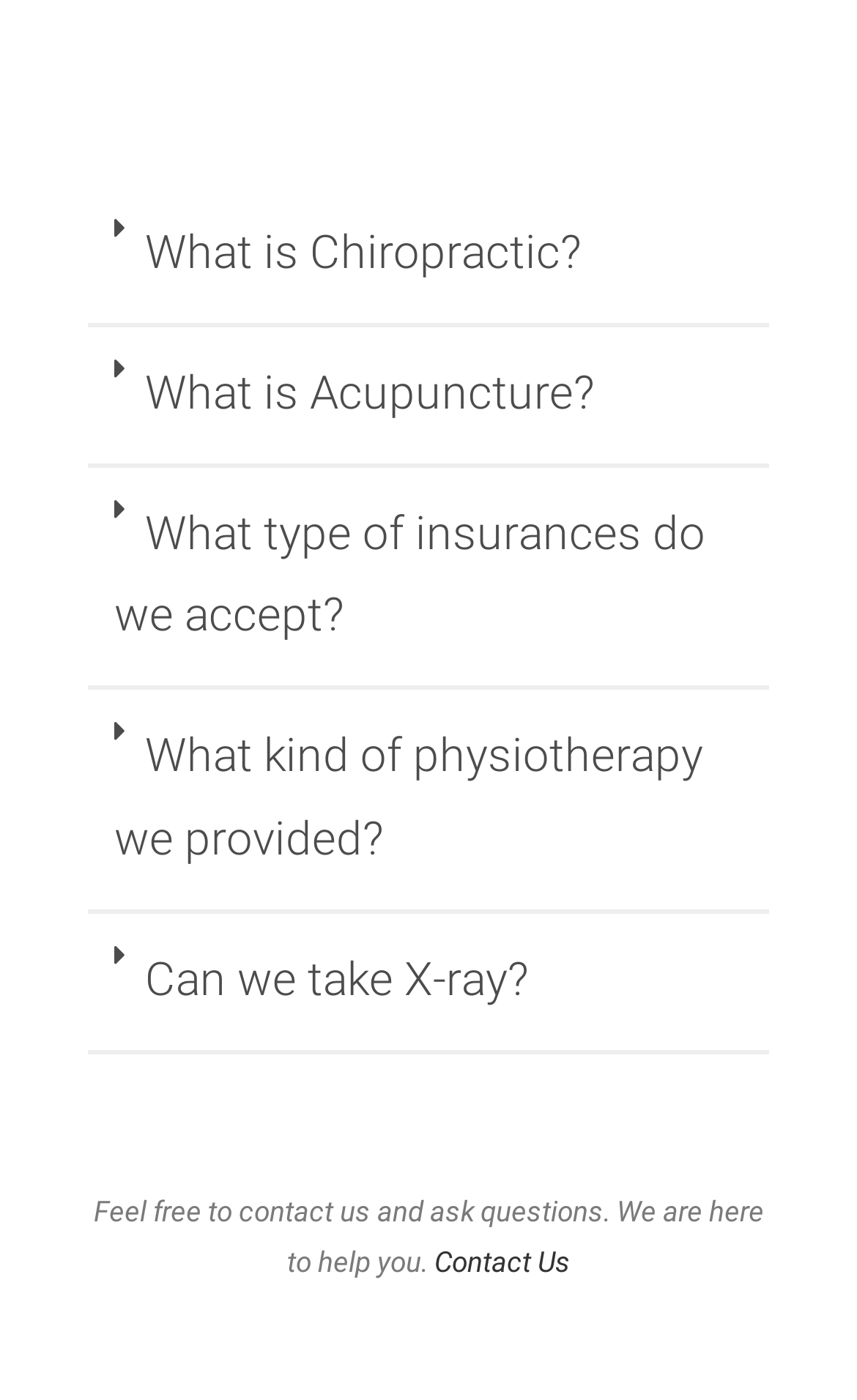Determine the bounding box coordinates of the region to click in order to accomplish the following instruction: "Read recent comments". Provide the coordinates as four float numbers between 0 and 1, specifically [left, top, right, bottom].

None